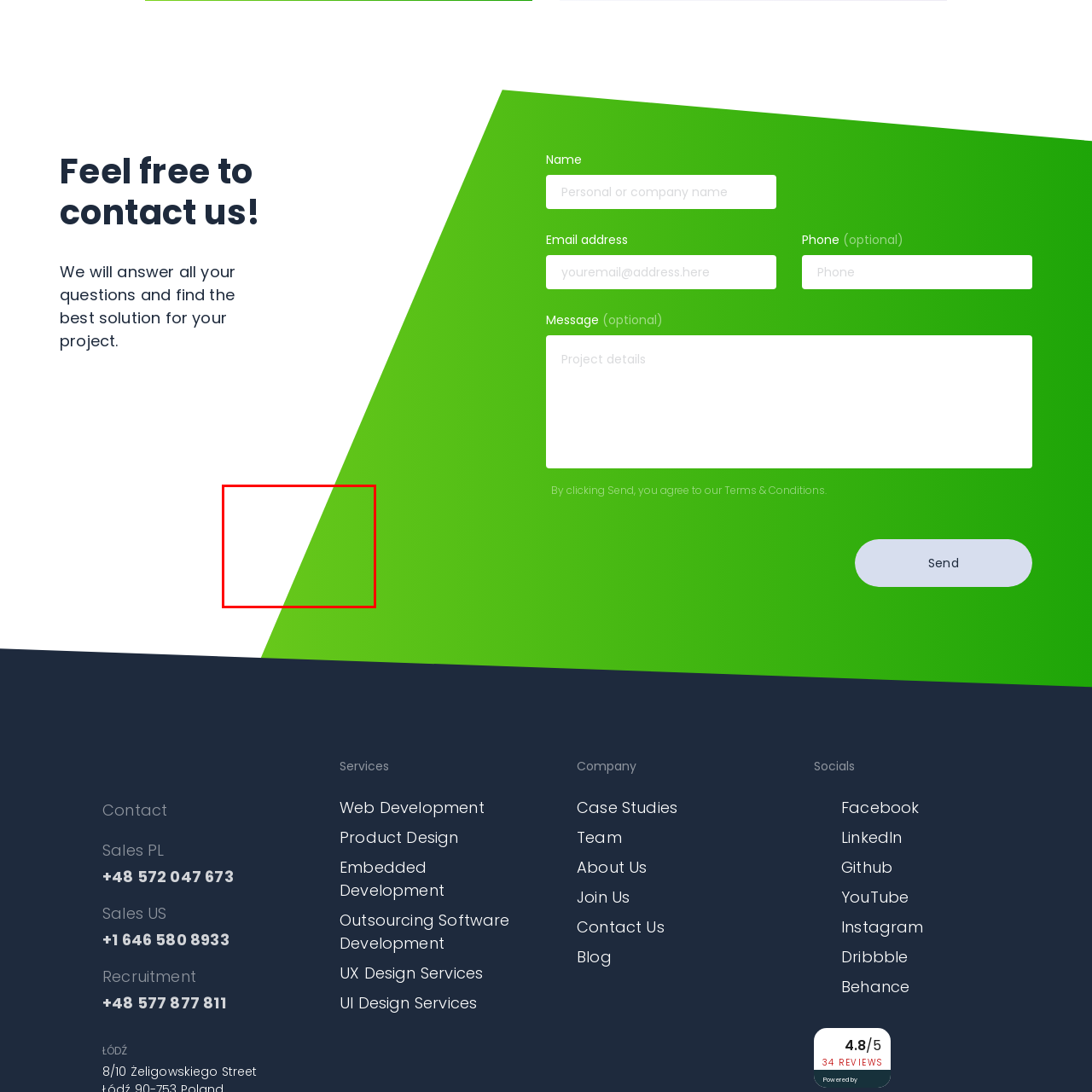What is the purpose of the 'Feel free to contact us!' section?
Observe the image inside the red bounding box and answer the question using only one word or a short phrase.

To engage with potential clients